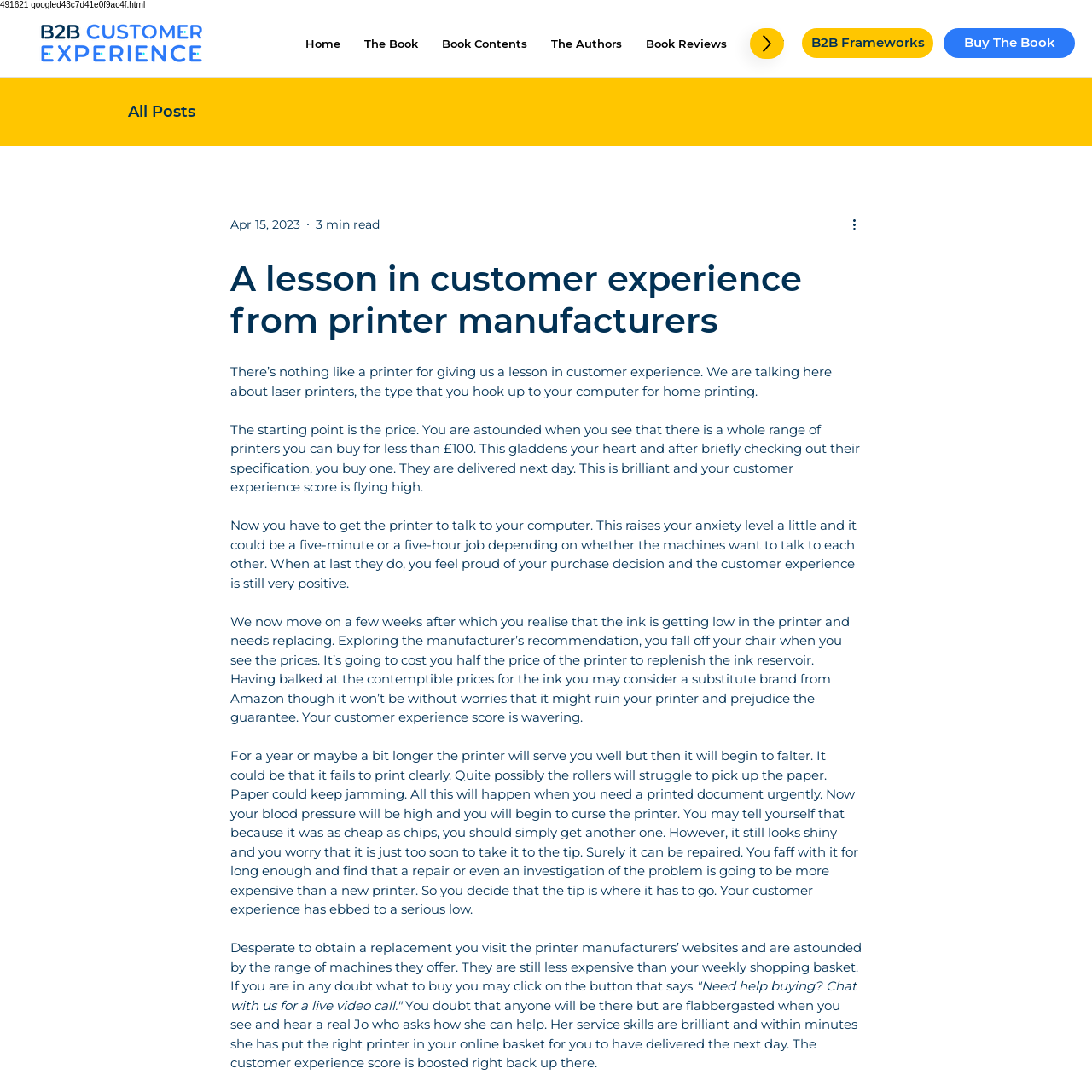Please determine the bounding box coordinates of the element's region to click in order to carry out the following instruction: "Click the 'Contact' link". The coordinates should be four float numbers between 0 and 1, i.e., [left, top, right, bottom].

[0.834, 0.026, 0.891, 0.054]